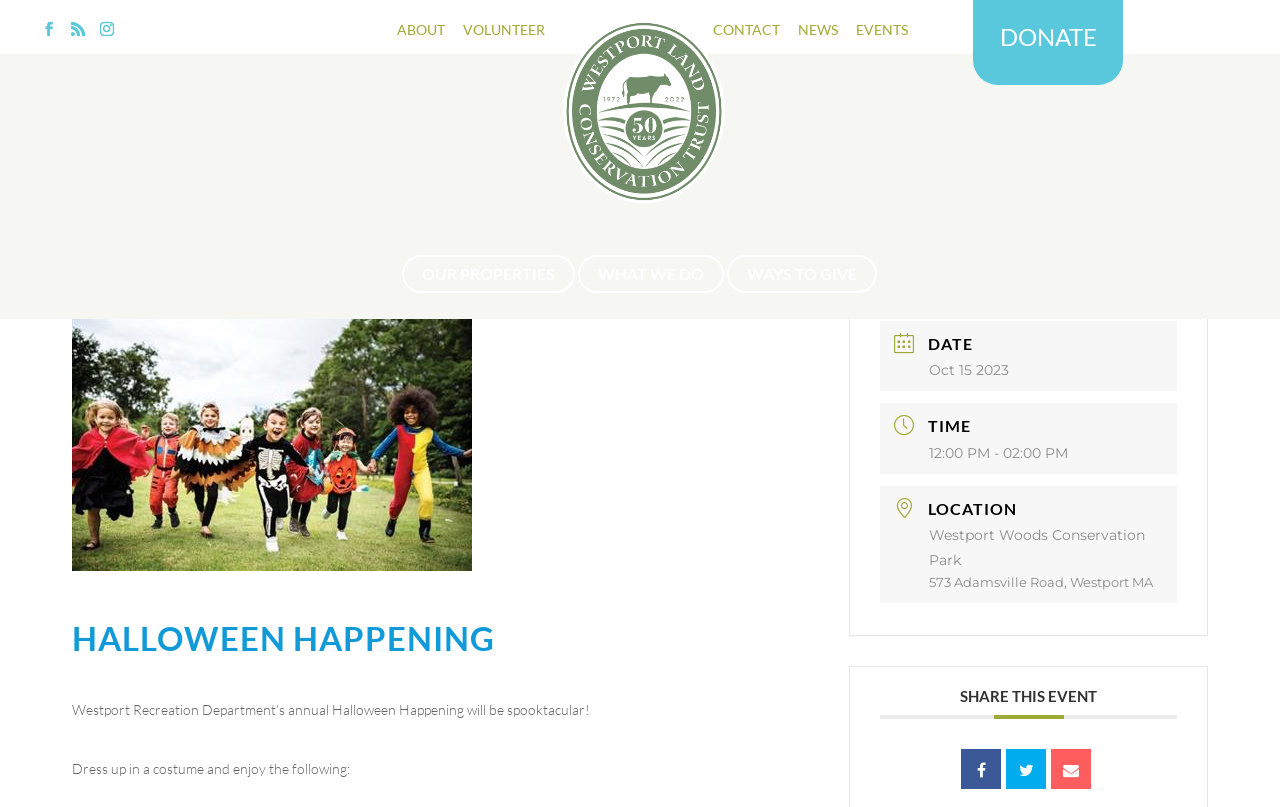Specify the bounding box coordinates for the region that must be clicked to perform the given instruction: "Click the ABOUT link".

[0.31, 0.029, 0.348, 0.059]